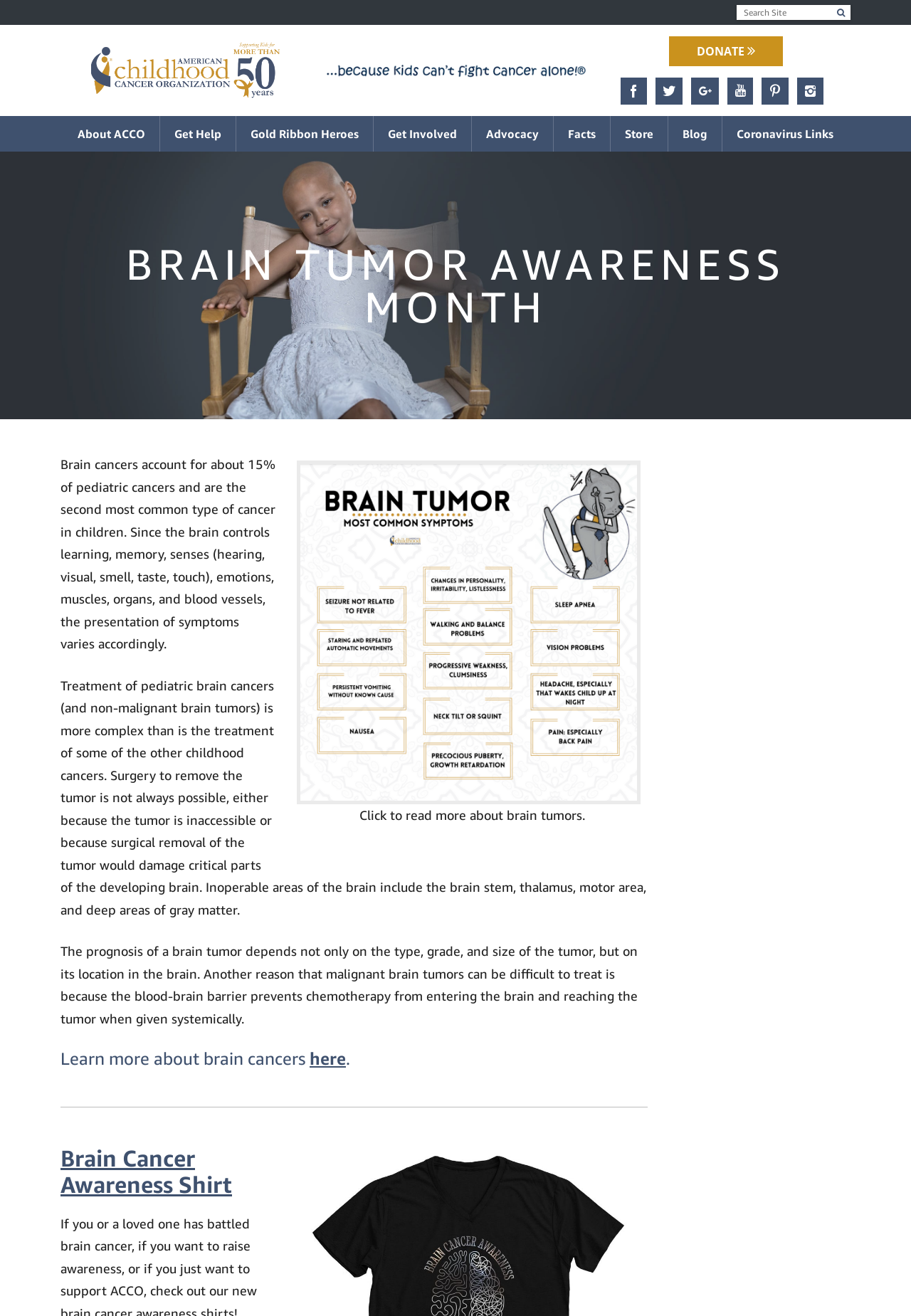Specify the bounding box coordinates of the area to click in order to follow the given instruction: "Buy a Brain Cancer Awareness Shirt."

[0.066, 0.87, 0.255, 0.911]